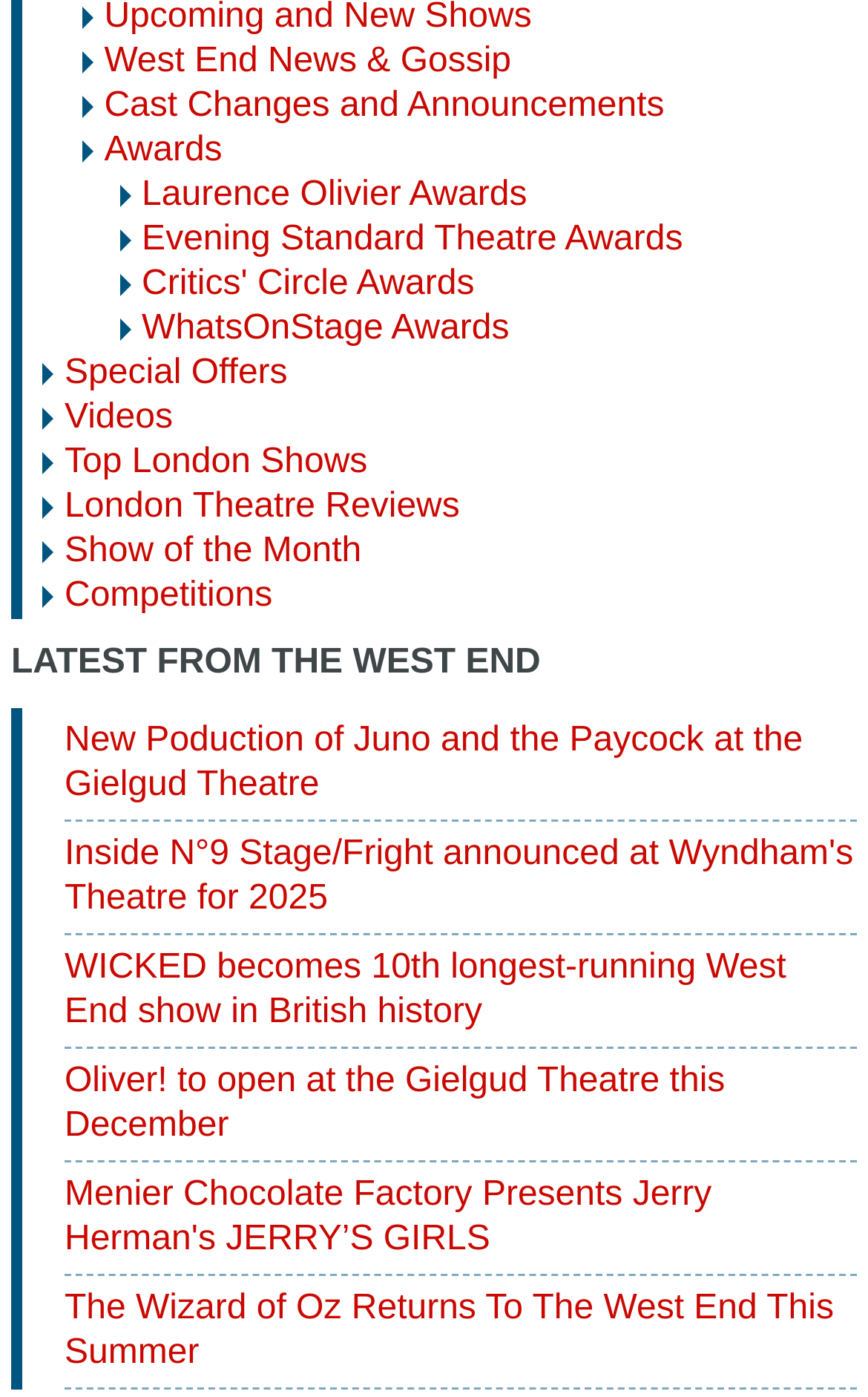Identify the bounding box coordinates of the area you need to click to perform the following instruction: "View West End news and gossip".

[0.12, 0.03, 0.589, 0.057]